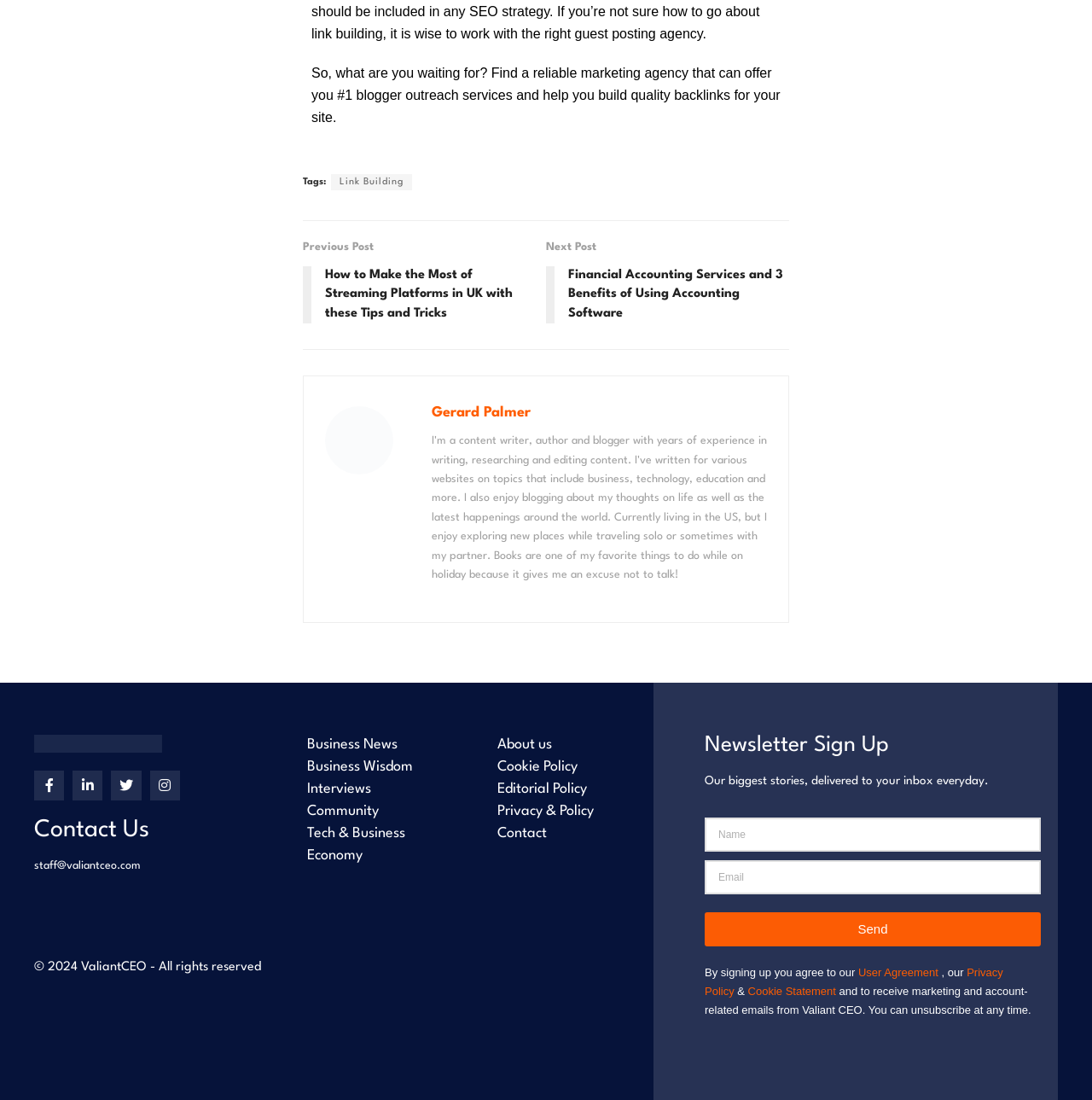Given the description parent_node: Email name="form_fields[email]" placeholder="Email", predict the bounding box coordinates of the UI element. Ensure the coordinates are in the format (top-left x, top-left y, bottom-right x, bottom-right y) and all values are between 0 and 1.

[0.645, 0.782, 0.953, 0.813]